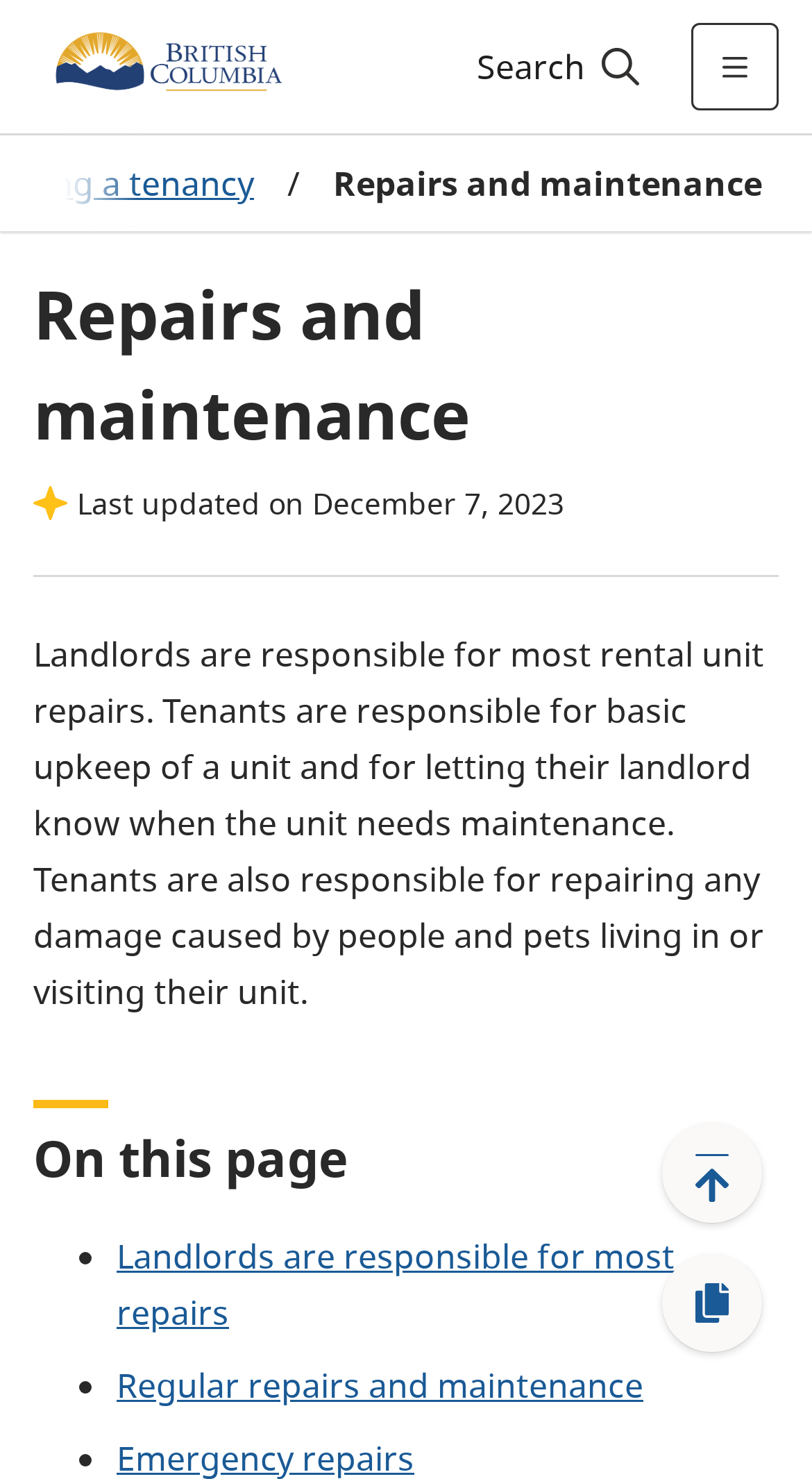Provide the bounding box coordinates of the UI element that matches the description: "alt="Government of B.C."".

[0.041, 0.006, 0.373, 0.084]